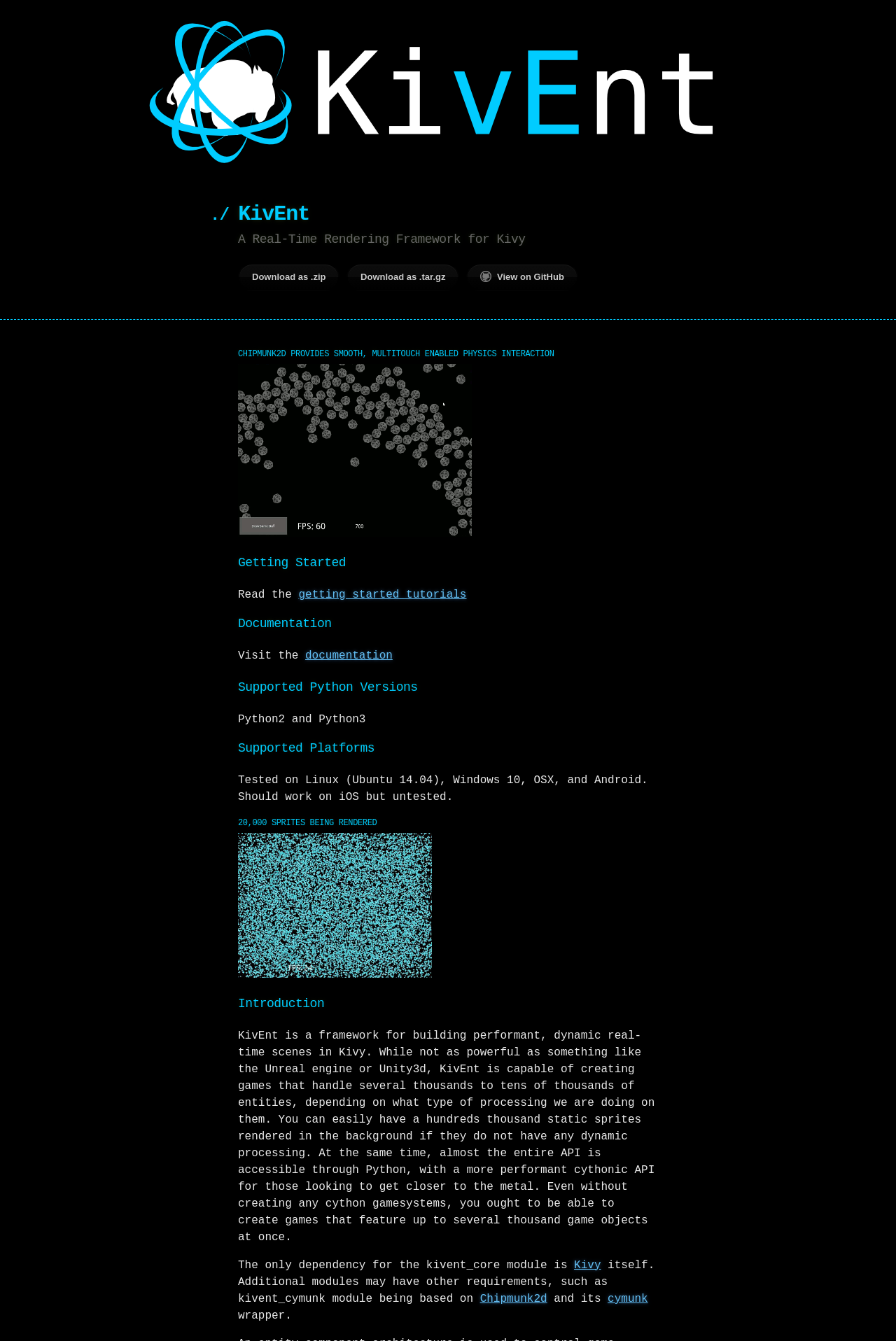Elaborate on the webpage's design and content in a detailed caption.

The webpage is about KivEnt, a real-time rendering framework for Kivy. At the top, there is a logo image, followed by a heading that reads "KivEnt" and a subtitle "A Real-Time Rendering Framework for Kivy". Below this, there are three links to download the framework in different formats: zip, tar.gz, and a link to view it on GitHub.

The next section is about the features of KivEnt, with a heading that highlights the smooth, multitouch-enabled physics interaction provided by CHIPMUNK2D. This is accompanied by an image demonstrating physics interaction. 

Following this, there are several sections that provide information on getting started with KivEnt, including a link to tutorials, documentation, and supported Python versions. The supported platforms are also listed, including Linux, Windows, OSX, Android, and iOS.

The webpage also showcases the performance capabilities of KivEnt, with a heading that highlights the rendering of 20,000 sprites. This is accompanied by an image demonstrating this capability.

The introduction section provides a detailed description of KivEnt, its capabilities, and its dependencies. It explains that KivEnt is a framework for building performant, dynamic real-time scenes in Kivy, and that it is capable of handling thousands to tens of thousands of entities. The text also mentions that the entire API is accessible through Python, with a more performant cythonic API for those looking to get closer to the metal. The dependencies of KivEnt are also listed, including Kivy, Chipmunk2d, and its cymunk wrapper.